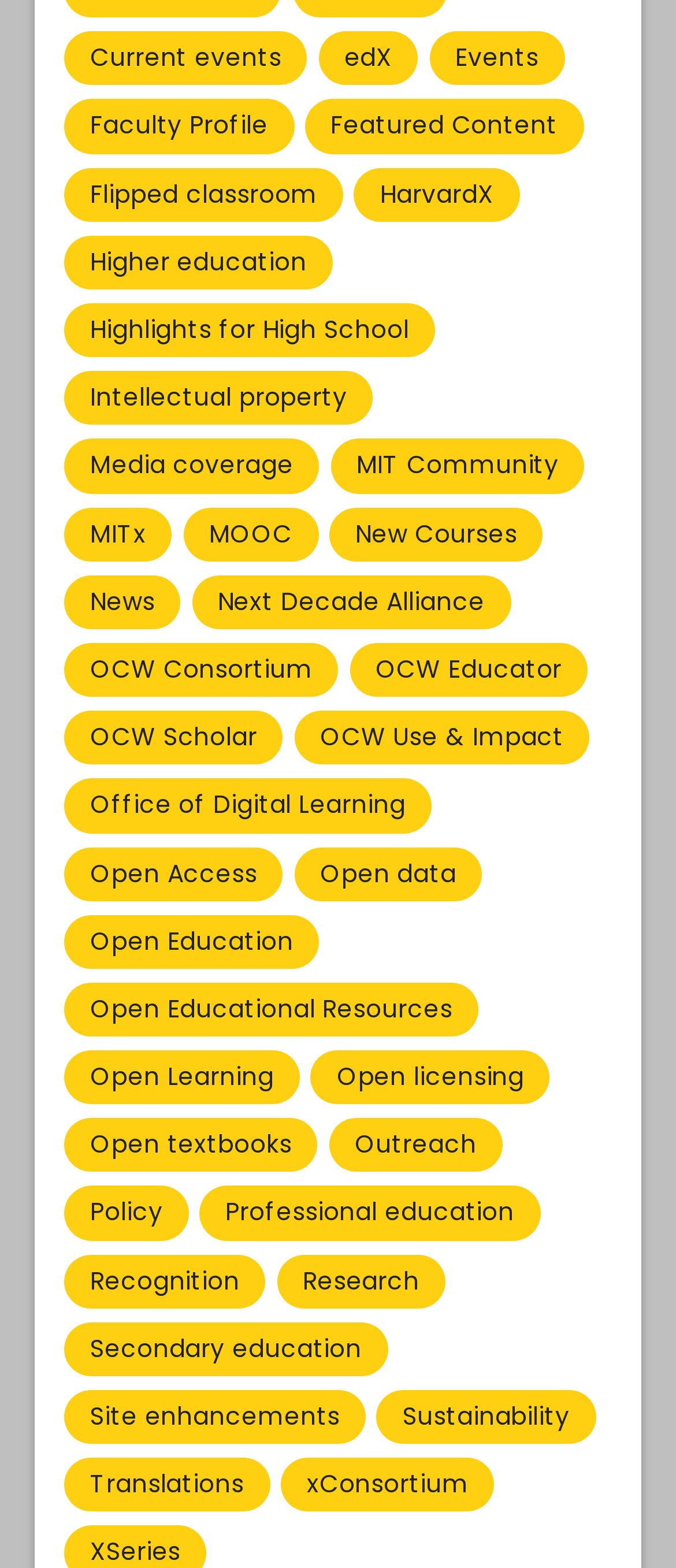Please give a short response to the question using one word or a phrase:
How many links are on this webpage?

378